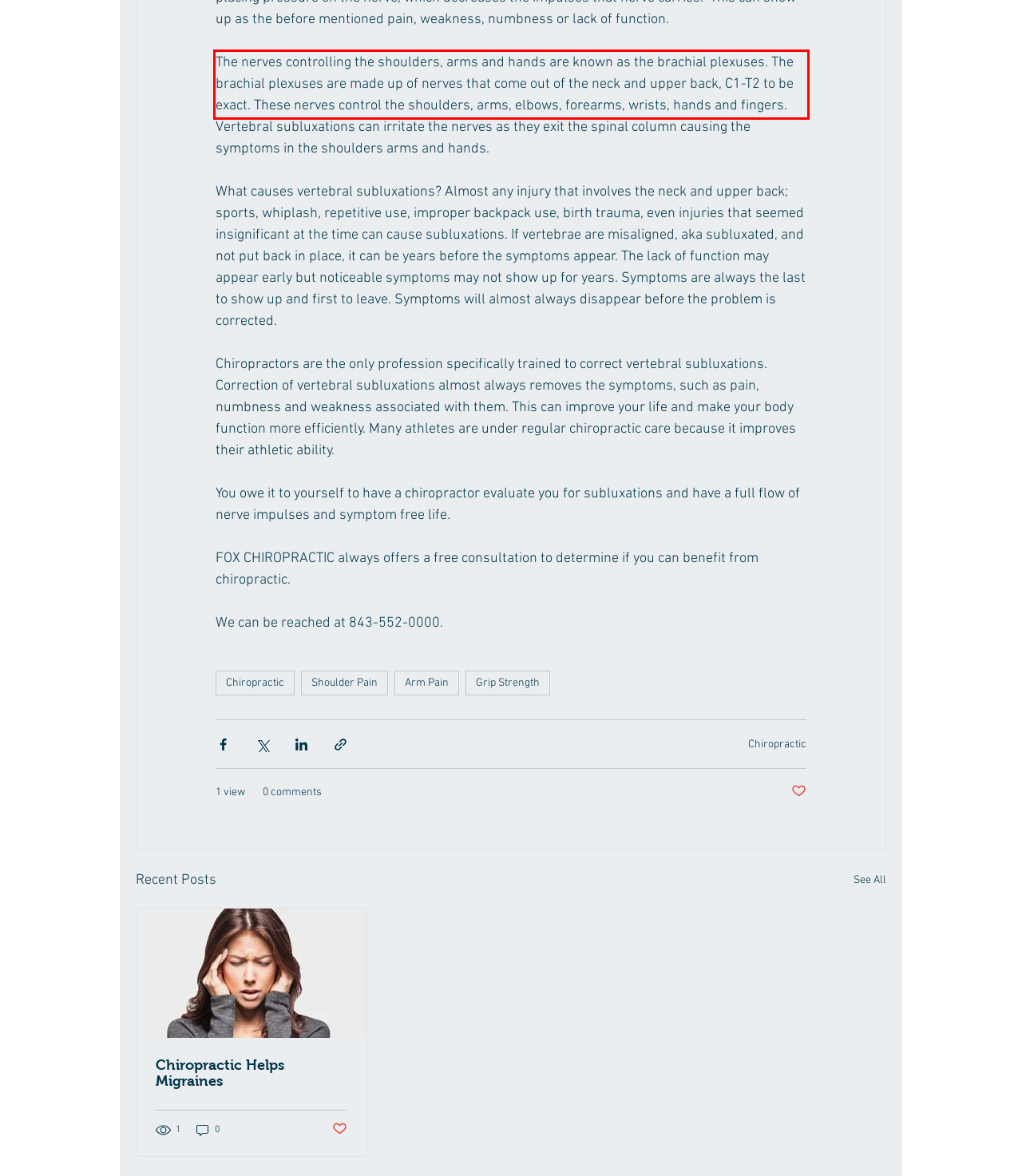You are given a screenshot of a webpage with a UI element highlighted by a red bounding box. Please perform OCR on the text content within this red bounding box.

The nerves controlling the shoulders, arms and hands are known as the brachial plexuses. The brachial plexuses are made up of nerves that come out of the neck and upper back, C1-T2 to be exact. These nerves control the shoulders, arms, elbows, forearms, wrists, hands and fingers.